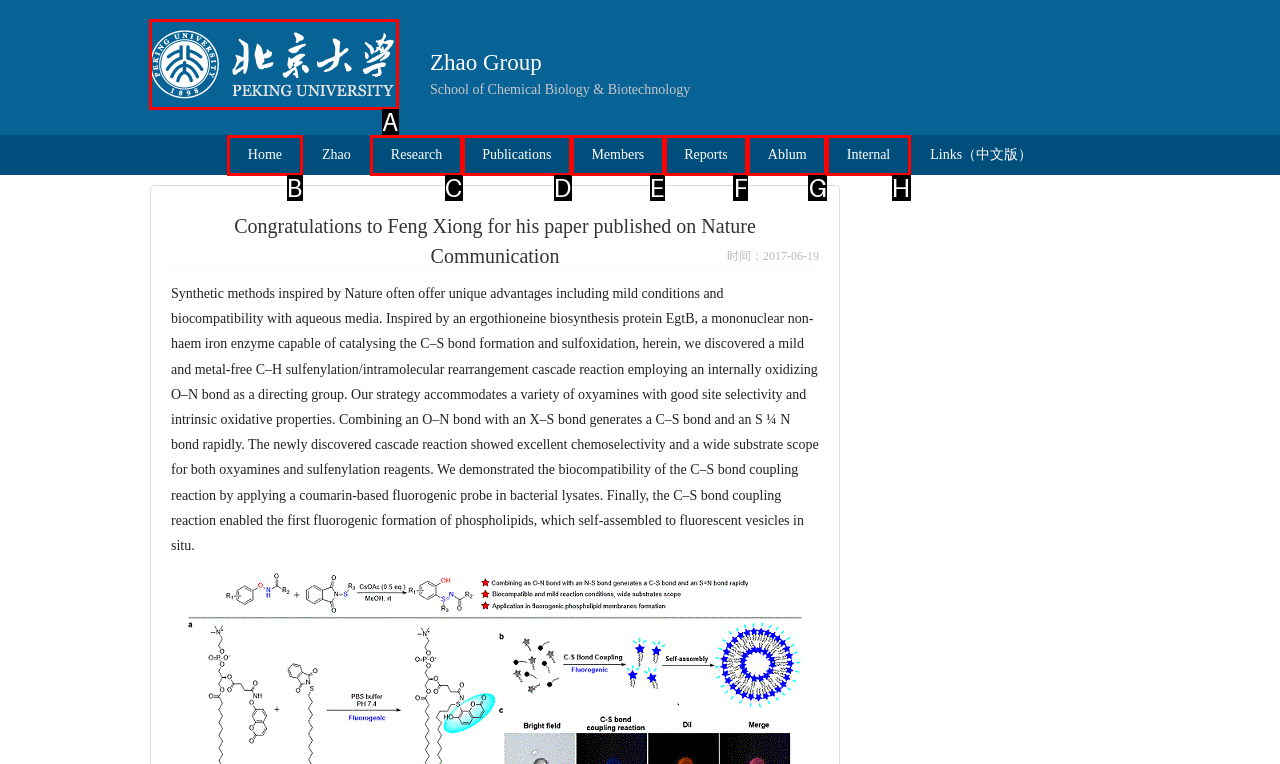Tell me the correct option to click for this task: View the image
Write down the option's letter from the given choices.

A